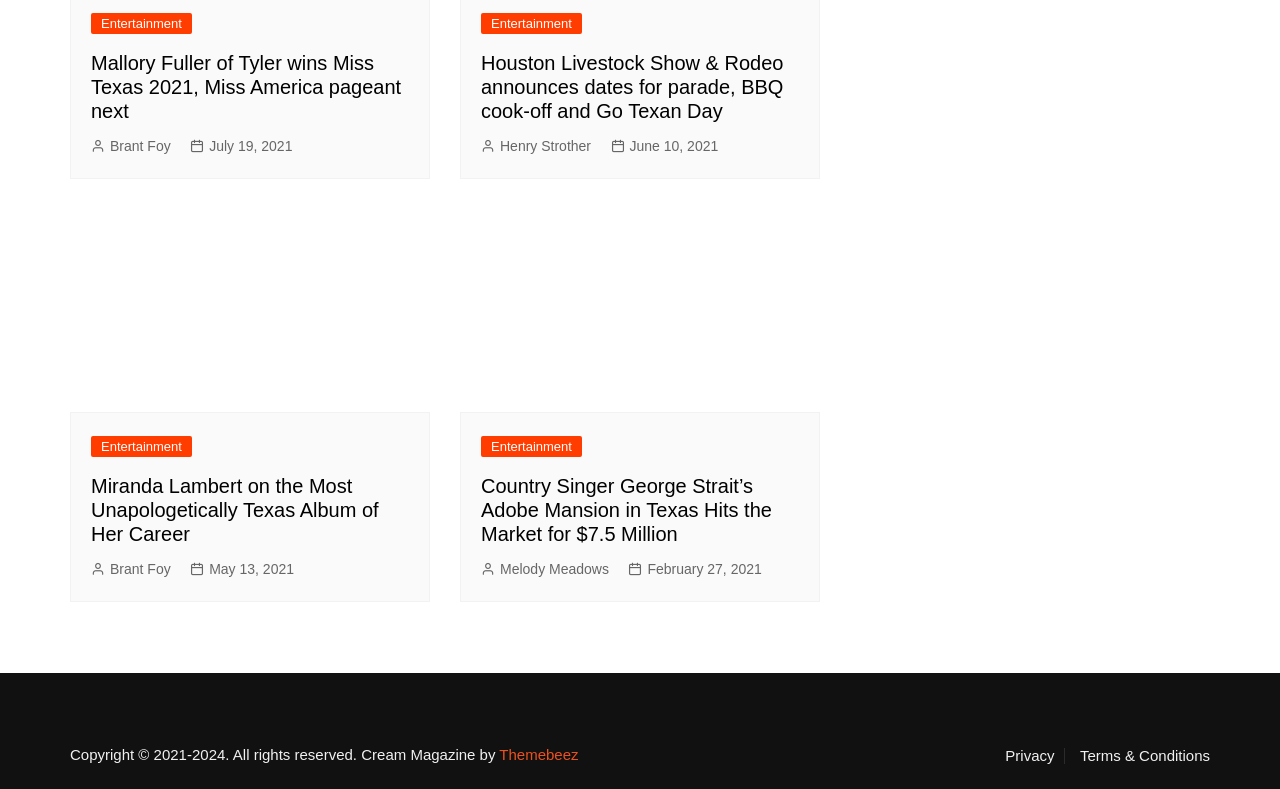Pinpoint the bounding box coordinates of the area that must be clicked to complete this instruction: "Visit the website of Themebeez".

[0.39, 0.946, 0.452, 0.967]